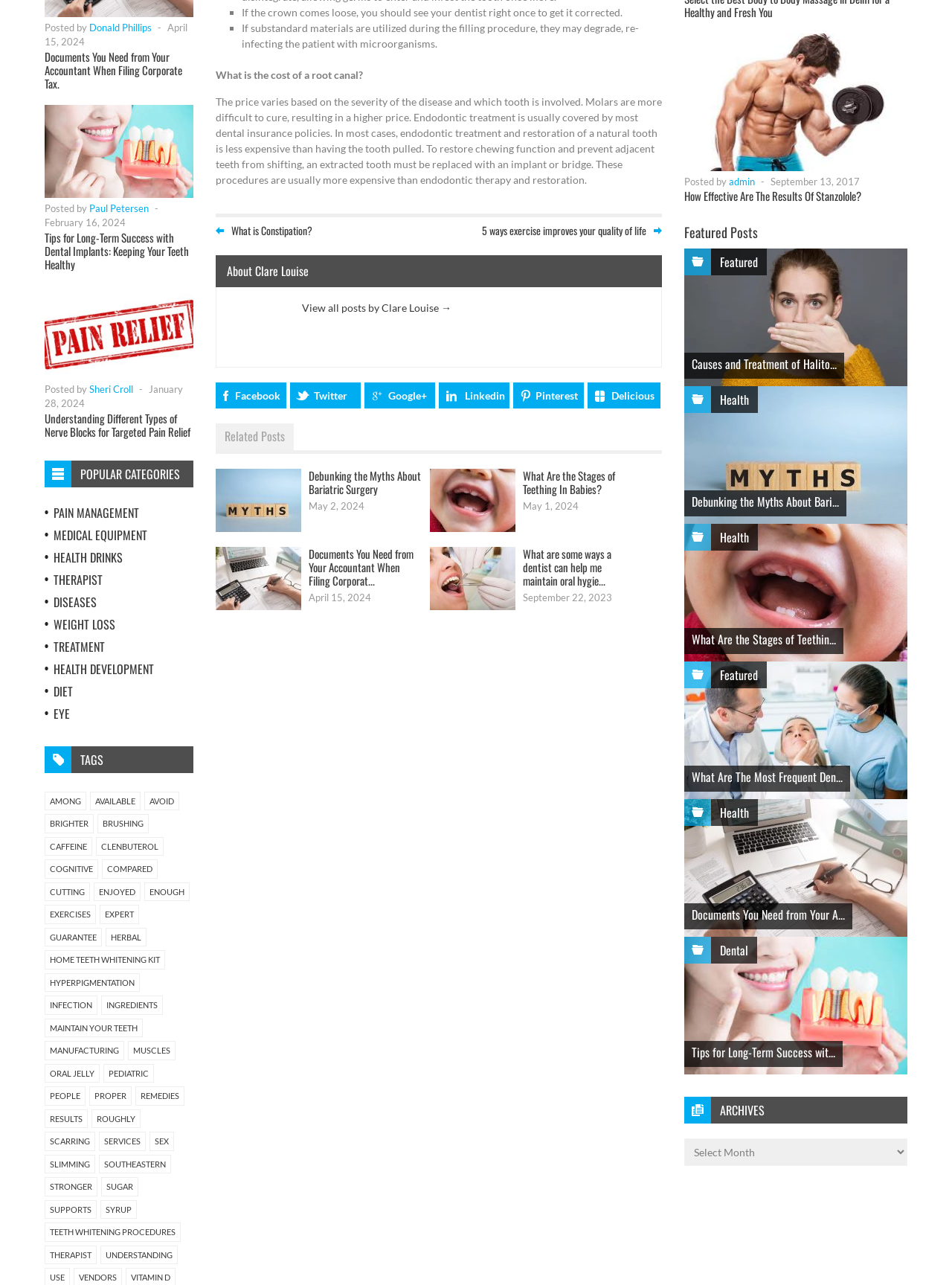Reply to the question with a single word or phrase:
What is the category of the post 'Debunking the Myths About Bariatric Surgery'?

Health